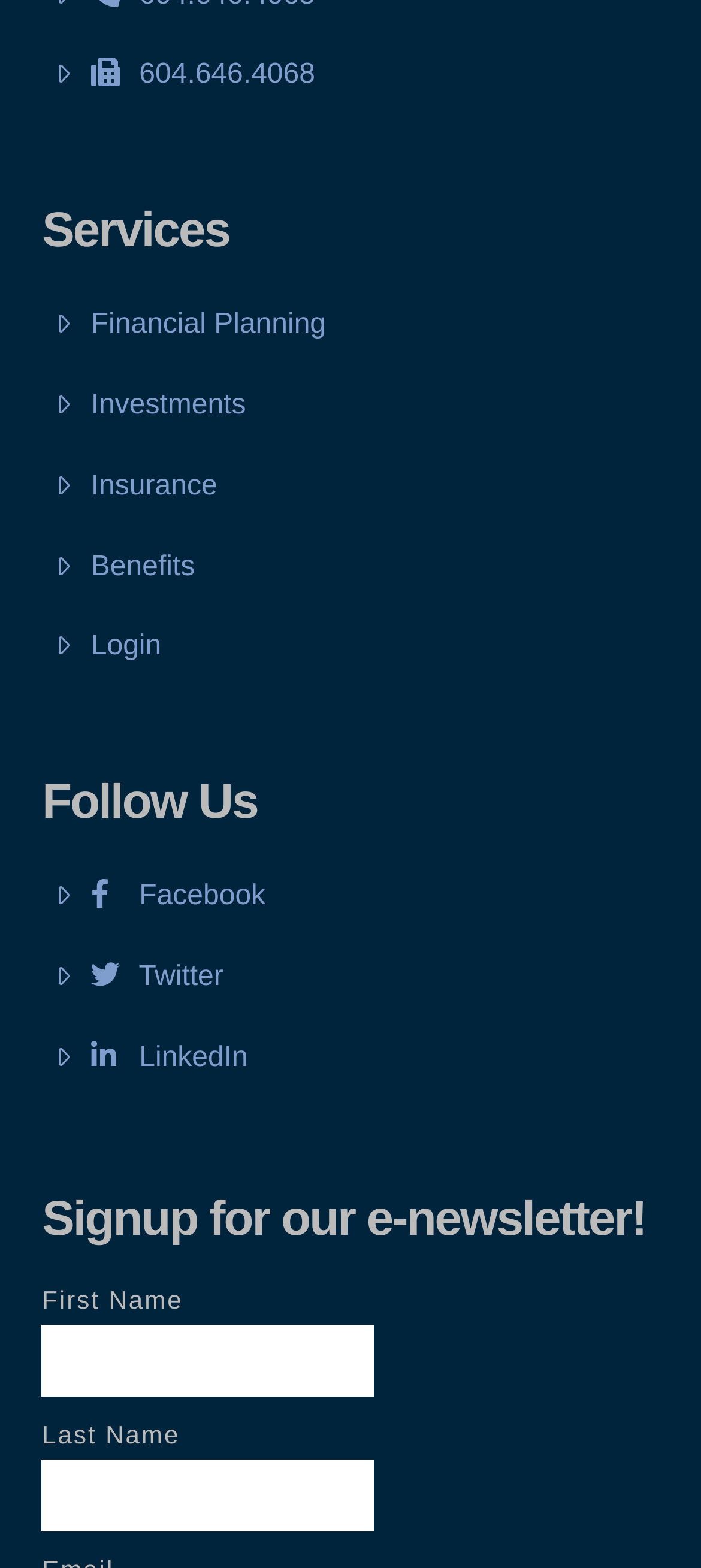Locate the bounding box coordinates of the segment that needs to be clicked to meet this instruction: "Click on Financial Planning".

[0.06, 0.194, 0.465, 0.221]